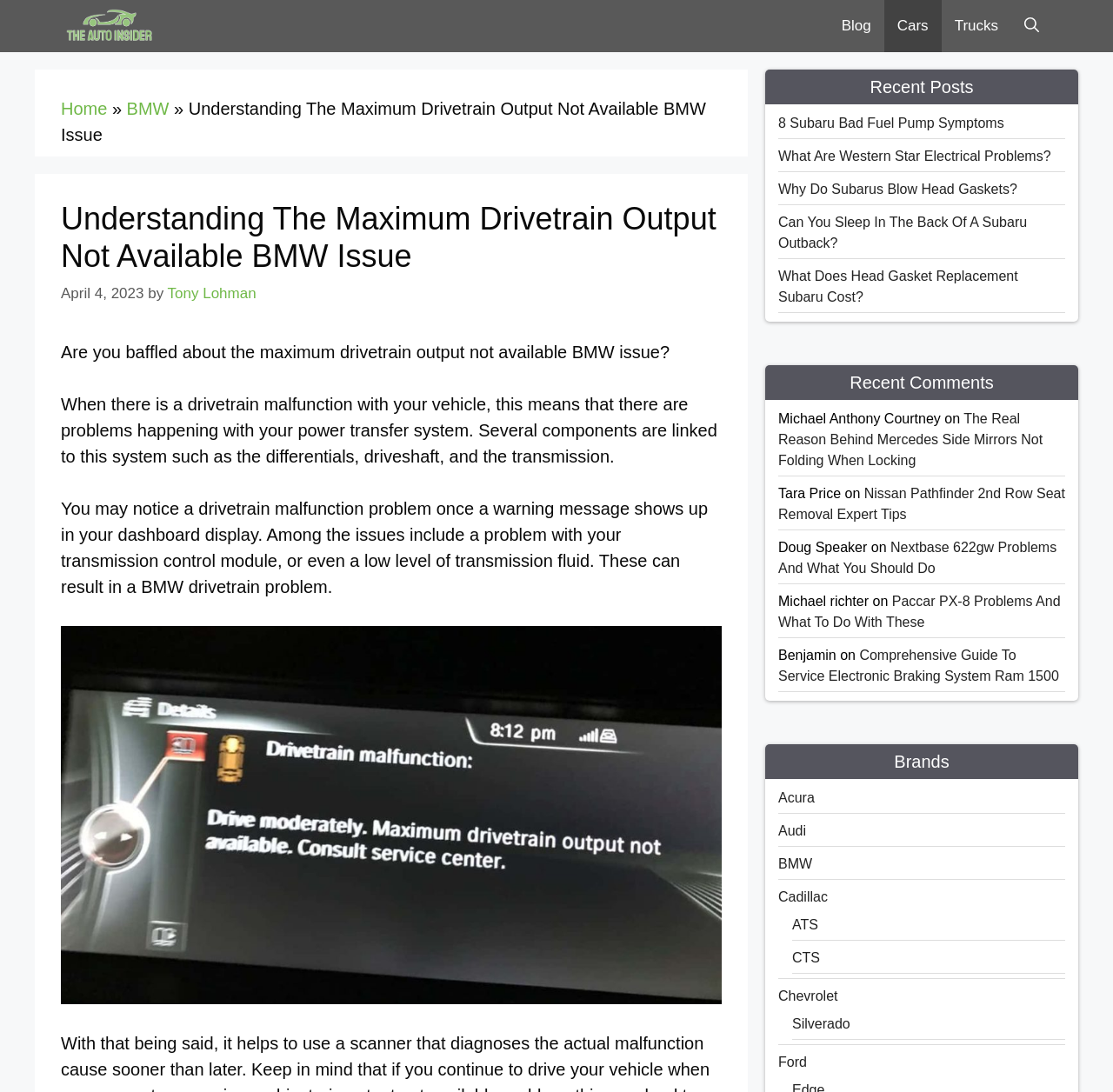Pinpoint the bounding box coordinates of the clickable element needed to complete the instruction: "Search for something using the 'Open Search Bar' link". The coordinates should be provided as four float numbers between 0 and 1: [left, top, right, bottom].

[0.909, 0.0, 0.945, 0.048]